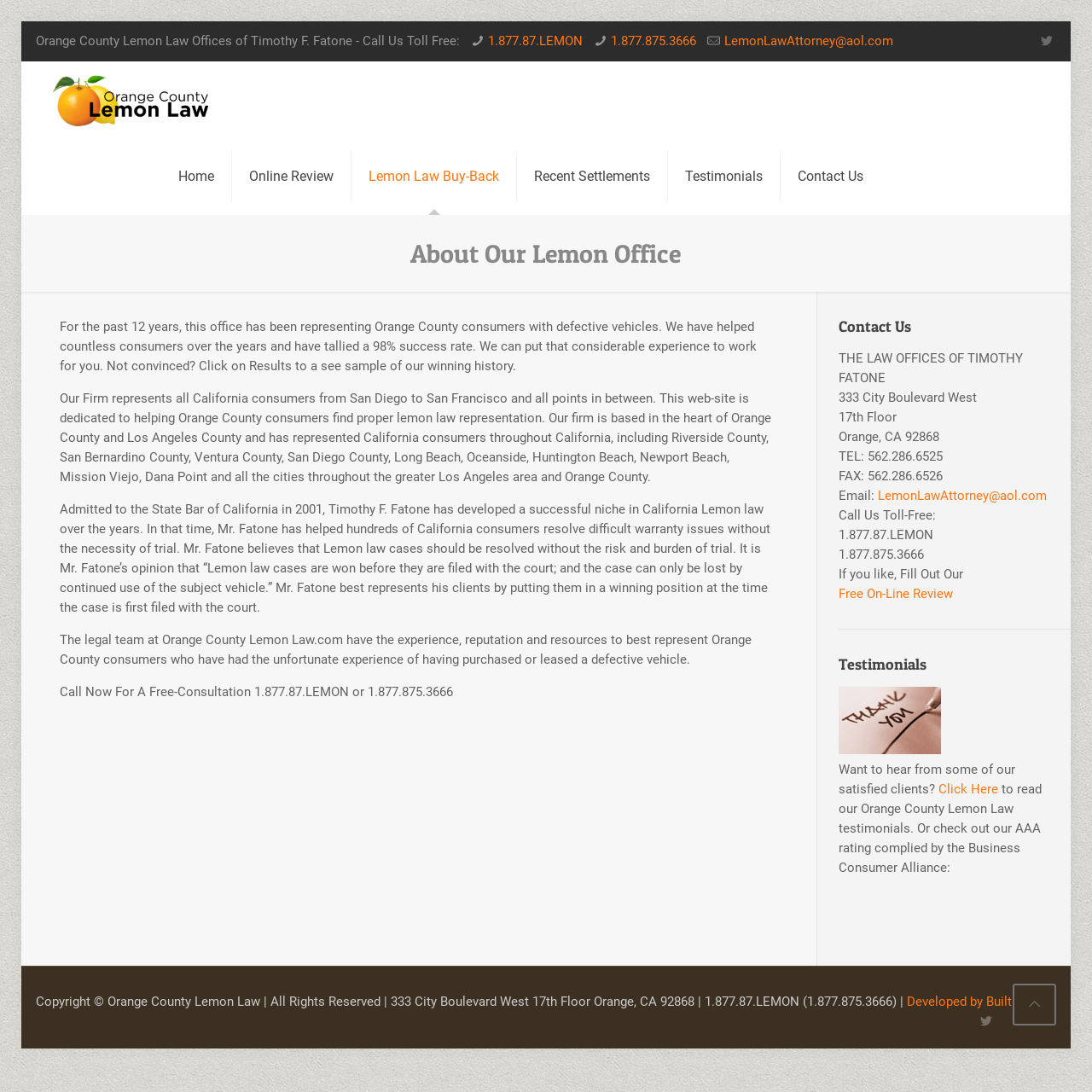Given the element description: "title="Orange County Lemon Lawyer"", predict the bounding box coordinates of the UI element it refers to, using four float numbers between 0 and 1, i.e., [left, top, right, bottom].

[0.049, 0.056, 0.191, 0.127]